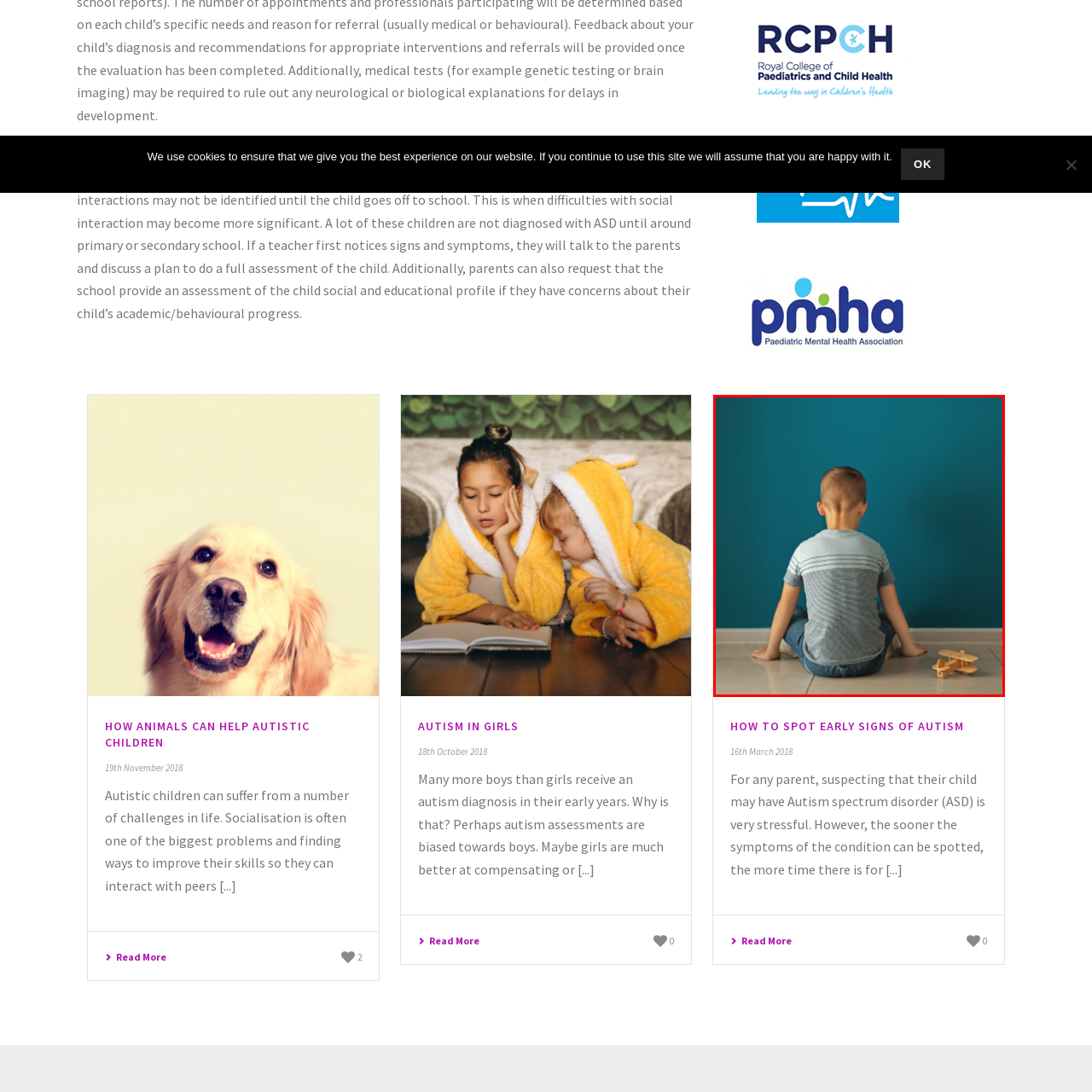Describe in detail the contents of the image highlighted within the red box.

The image features a young boy sitting on the floor, facing away from the viewer against a vibrant teal wall. He is wearing a casual, gray striped t-shirt and denim shorts, exuding a sense of comfort and innocence. Beside him lies a wooden toy airplane, suggesting a playful interest in aviation or imaginative play. This scene captures a moment of solitude, possibly reflecting on his surroundings or engaging in quiet contemplation. The choice of colors and the child's posture evoke a feeling of tranquility, inviting viewers to ponder the importance of creativity and play in a child's development, particularly in the context of understanding concepts like autism spectrum disorder (ASD) and early childhood development.